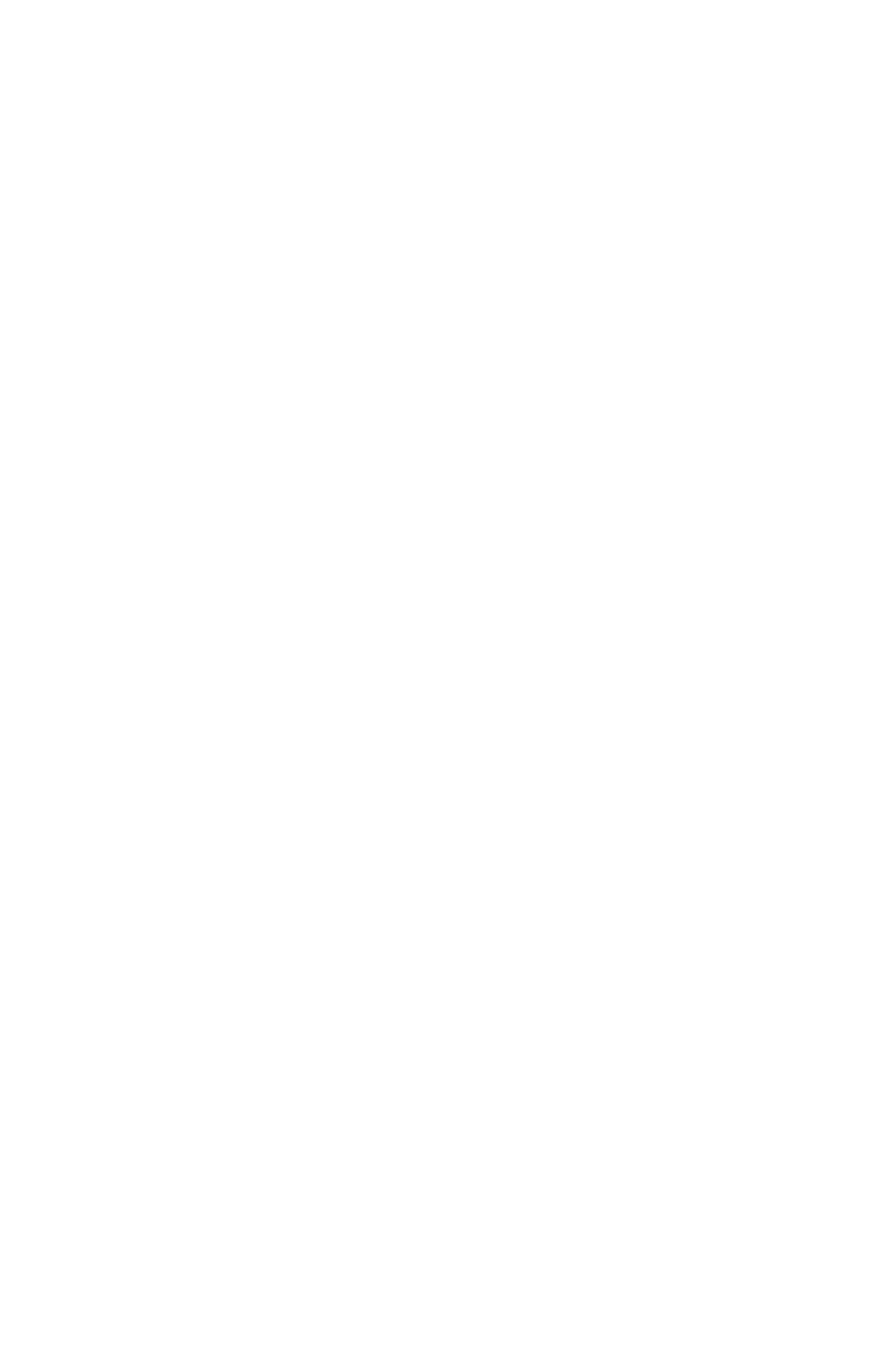Find the bounding box coordinates of the clickable region needed to perform the following instruction: "Check Annual Health Checkup Program". The coordinates should be provided as four float numbers between 0 and 1, i.e., [left, top, right, bottom].

[0.038, 0.793, 0.415, 0.821]